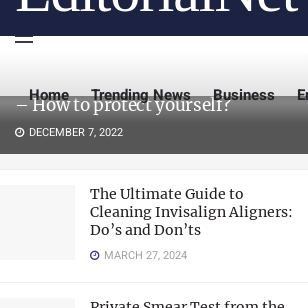Answer the question with a single word or phrase: 
What is the title of the first article link?

The Ultimate Guide to Cleaning Invisalign Aligners